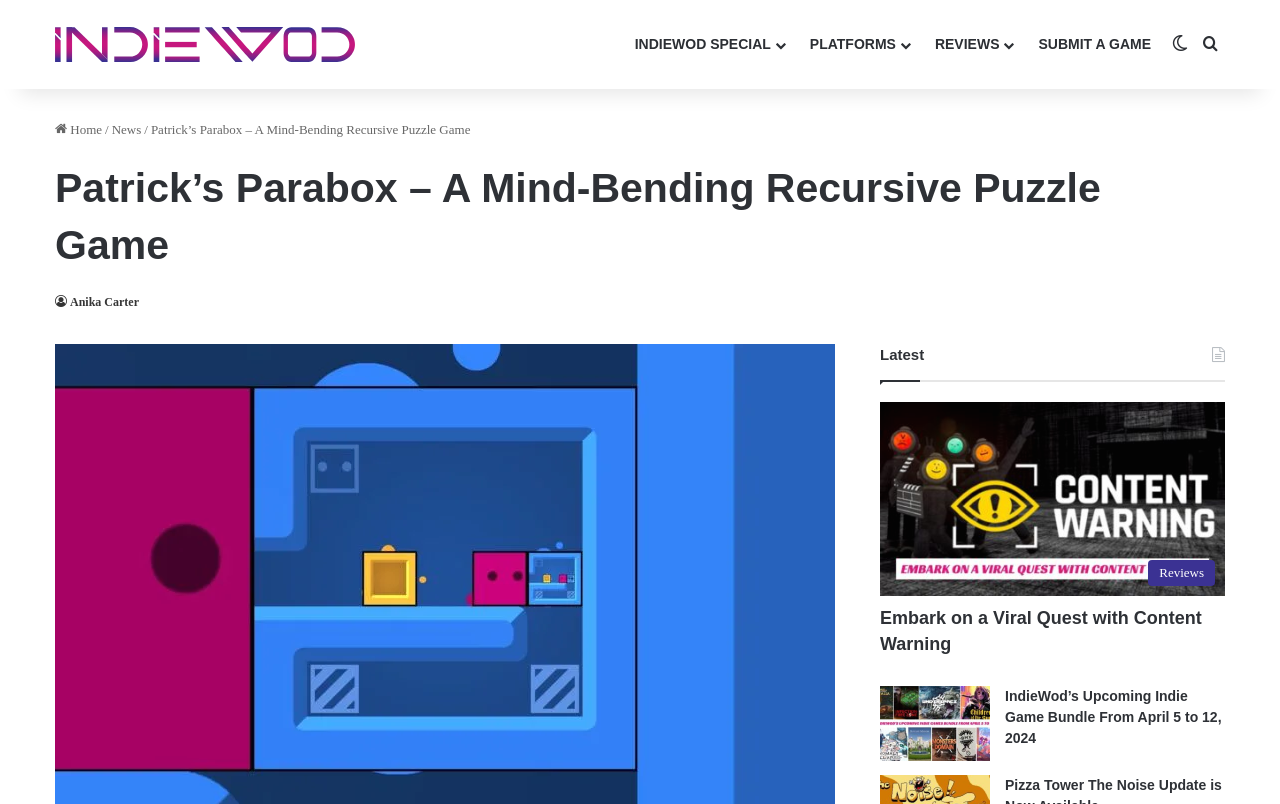Use a single word or phrase to answer the question: What type of content is featured on the webpage?

Game reviews and news